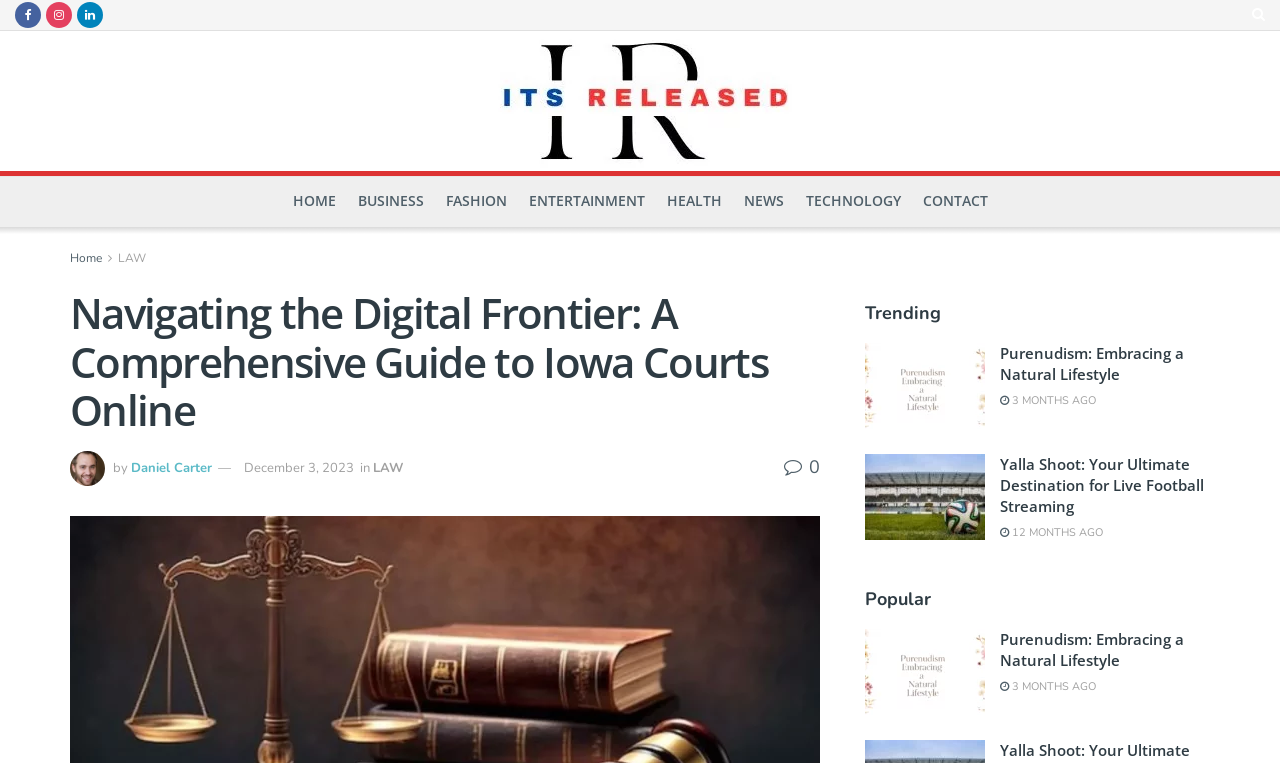Find the primary header on the webpage and provide its text.

Navigating the Digital Frontier: A Comprehensive Guide to Iowa Courts Online